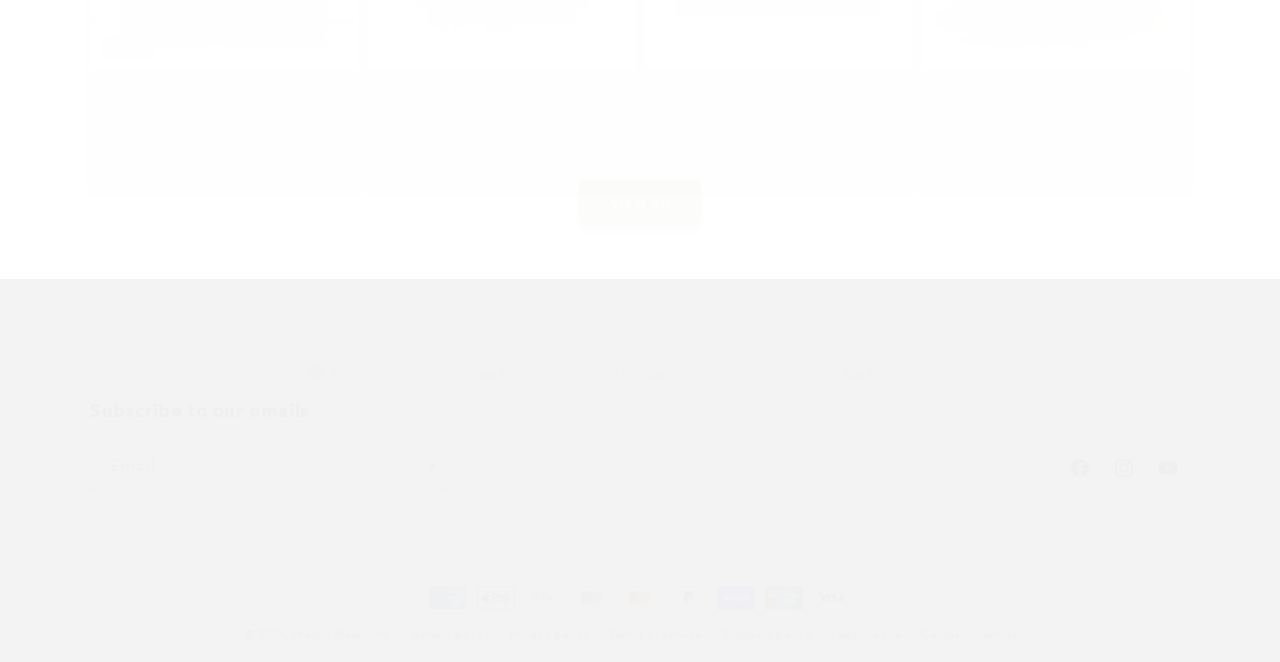Using the webpage screenshot and the element description YouTube, determine the bounding box coordinates. Specify the coordinates in the format (top-left x, top-left y, bottom-right x, bottom-right y) with values ranging from 0 to 1.

[0.895, 0.674, 0.93, 0.74]